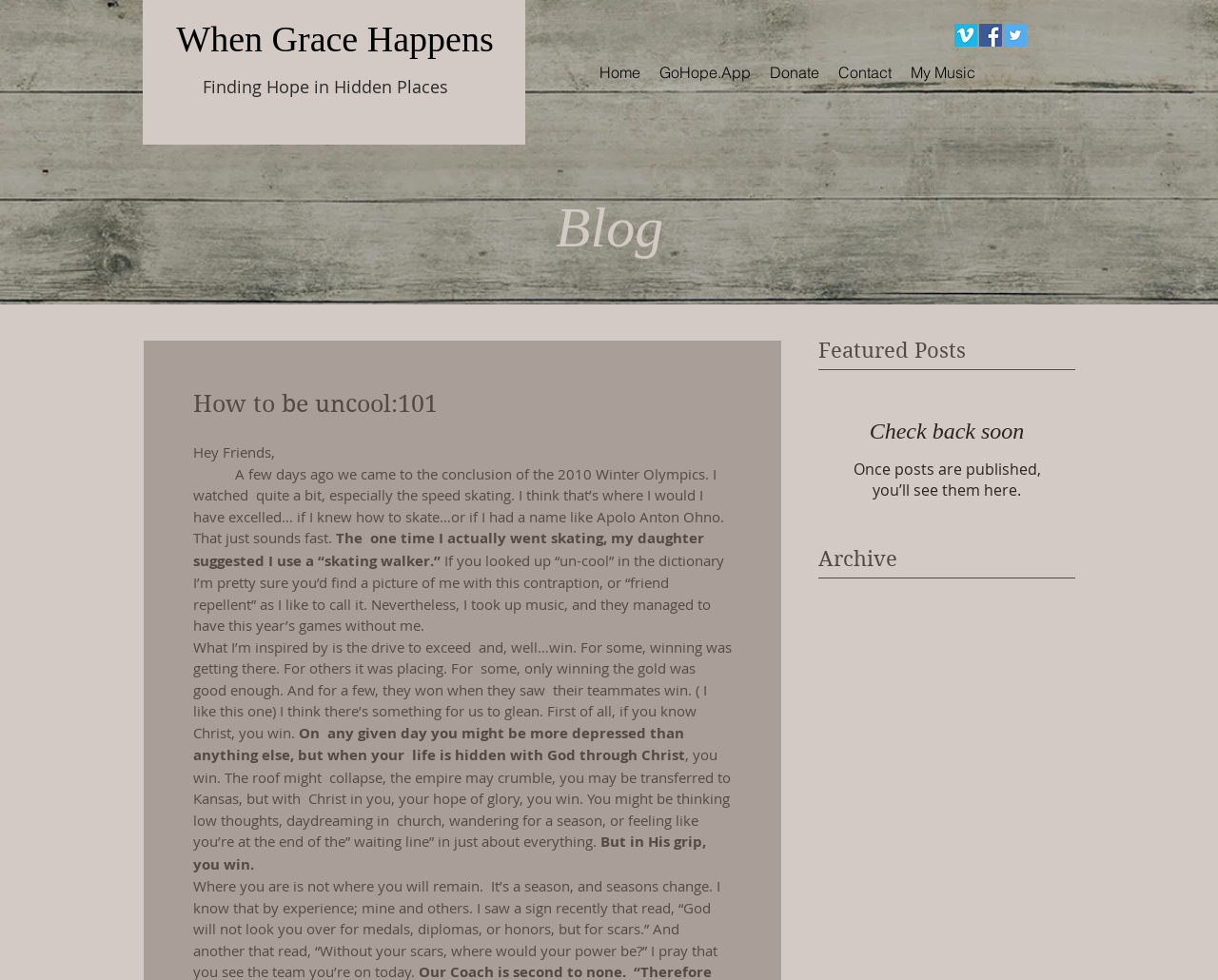How many social media icons are there?
Based on the screenshot, provide your answer in one word or phrase.

3